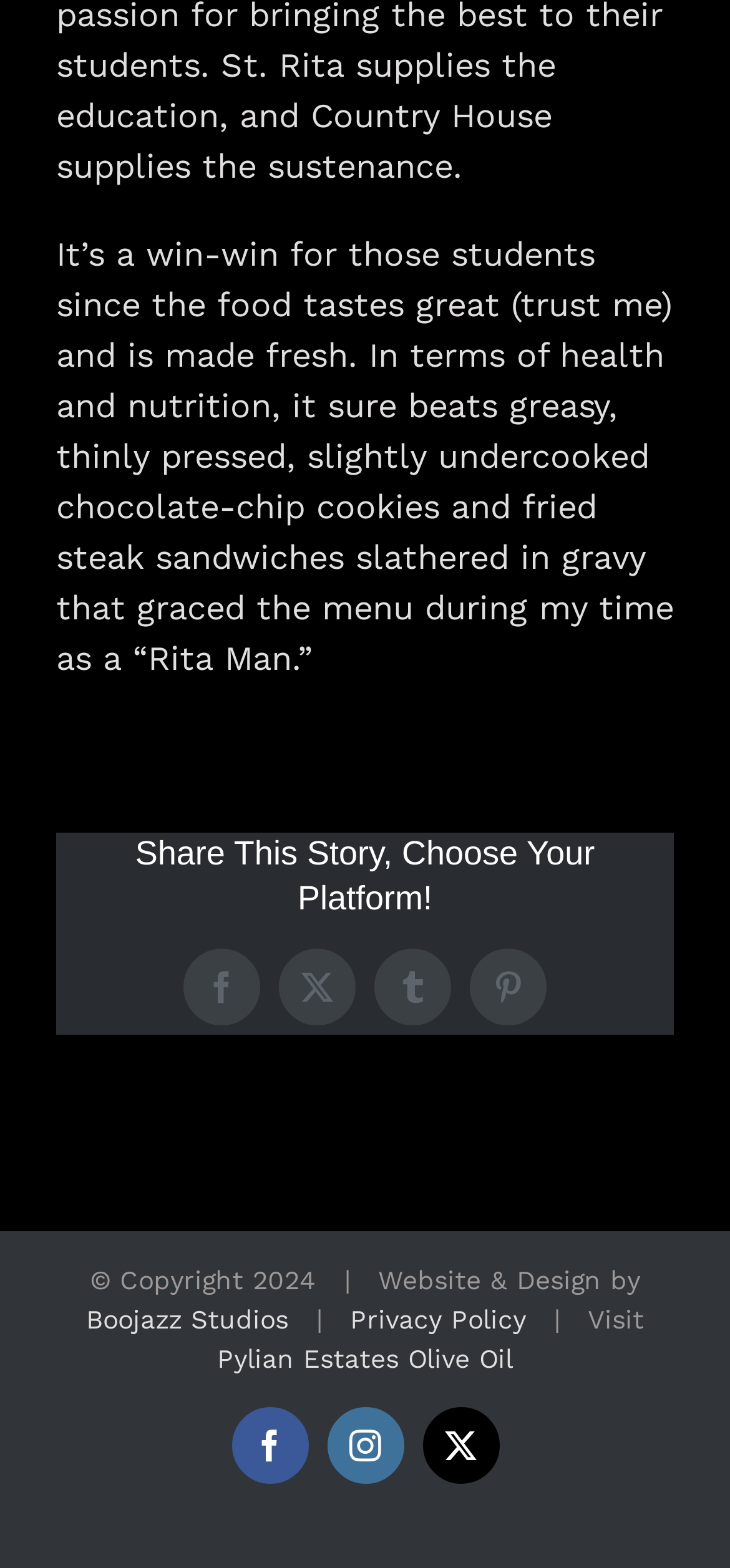Please find the bounding box coordinates of the clickable region needed to complete the following instruction: "Visit Pylian Estates Olive Oil website". The bounding box coordinates must consist of four float numbers between 0 and 1, i.e., [left, top, right, bottom].

[0.297, 0.857, 0.703, 0.876]